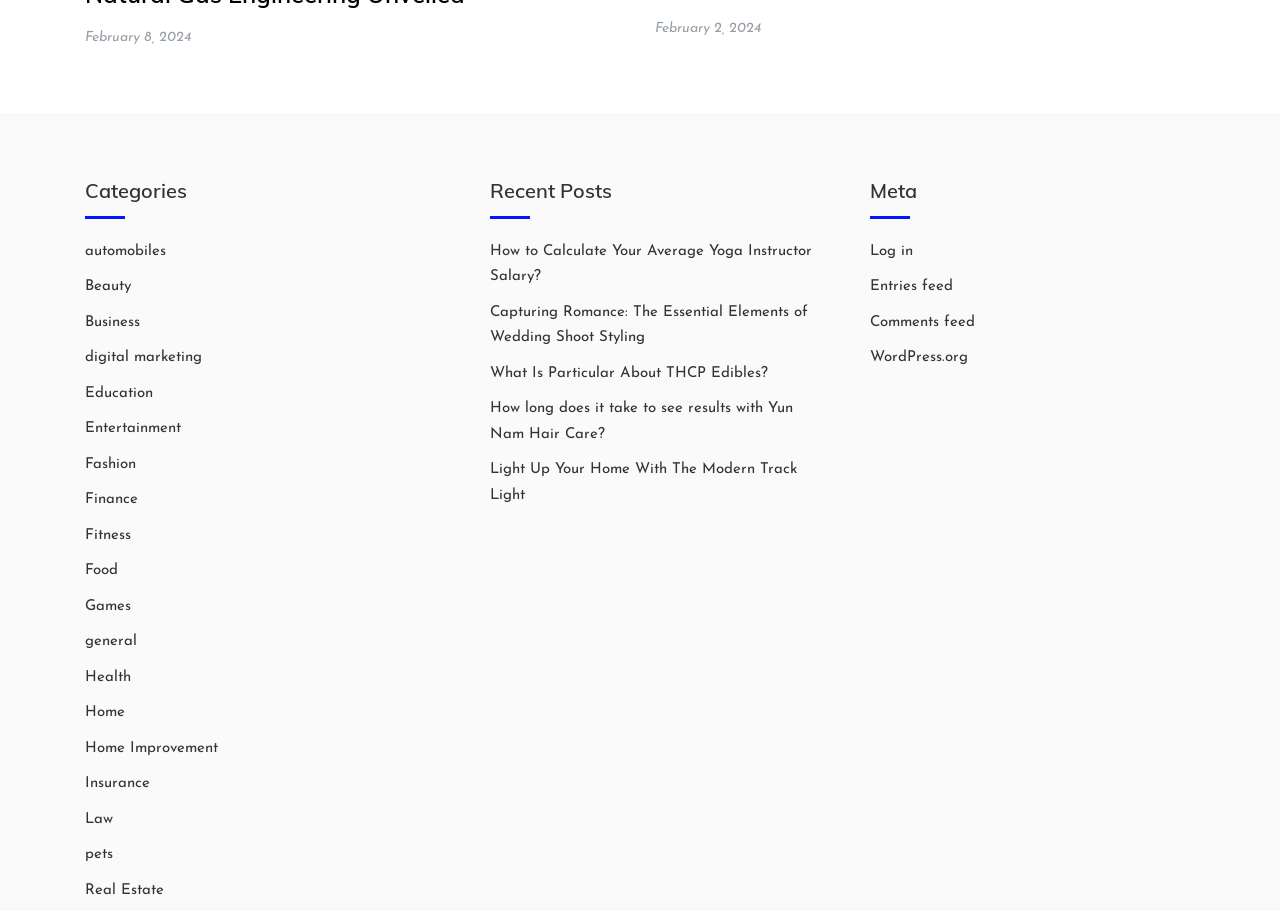Locate the coordinates of the bounding box for the clickable region that fulfills this instruction: "Learn about wedding shoot styling".

[0.383, 0.334, 0.631, 0.379]